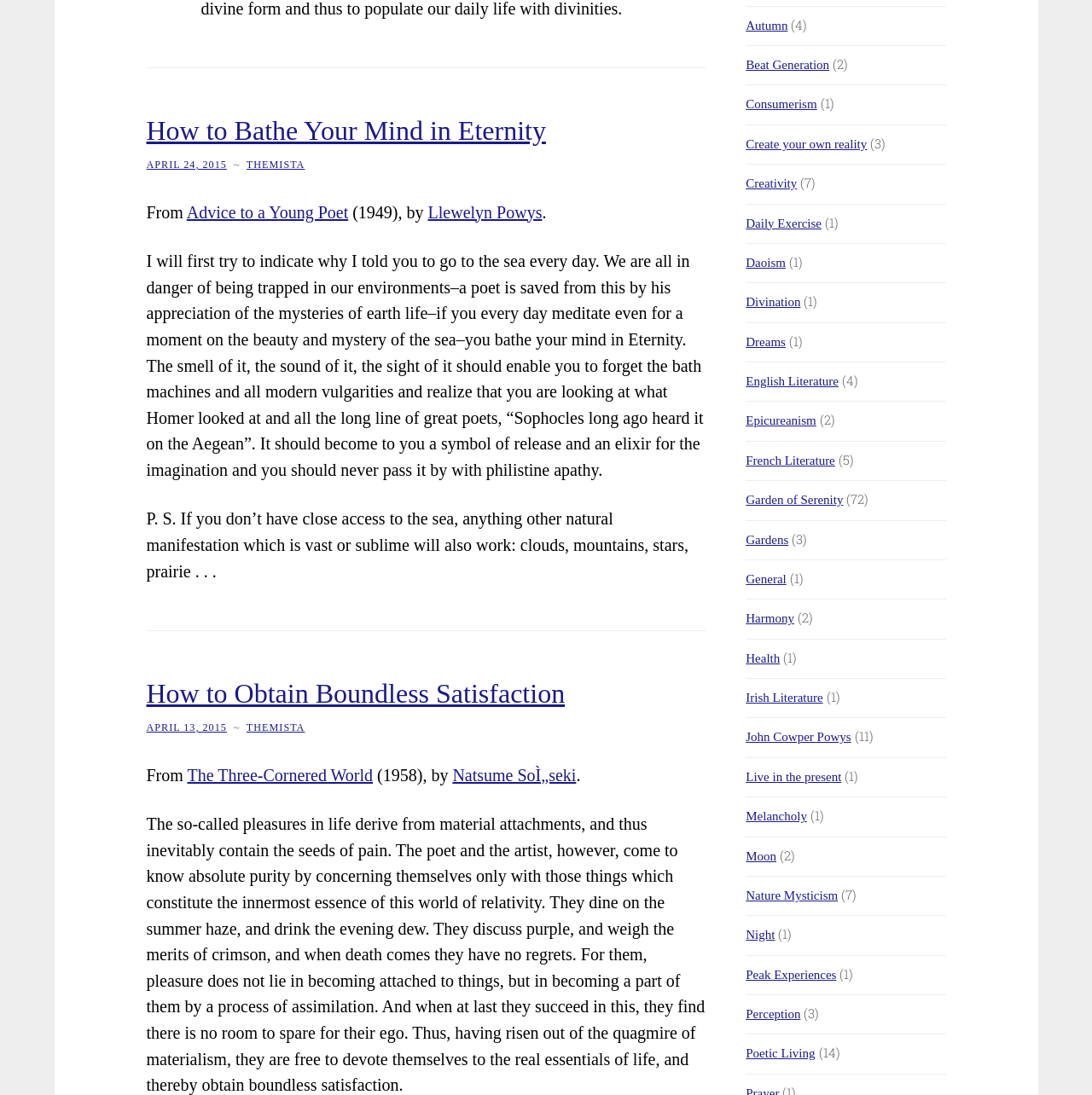Specify the bounding box coordinates of the element's area that should be clicked to execute the given instruction: "Read the article 'How to Obtain Boundless Satisfaction'". The coordinates should be four float numbers between 0 and 1, i.e., [left, top, right, bottom].

[0.134, 0.619, 0.517, 0.647]